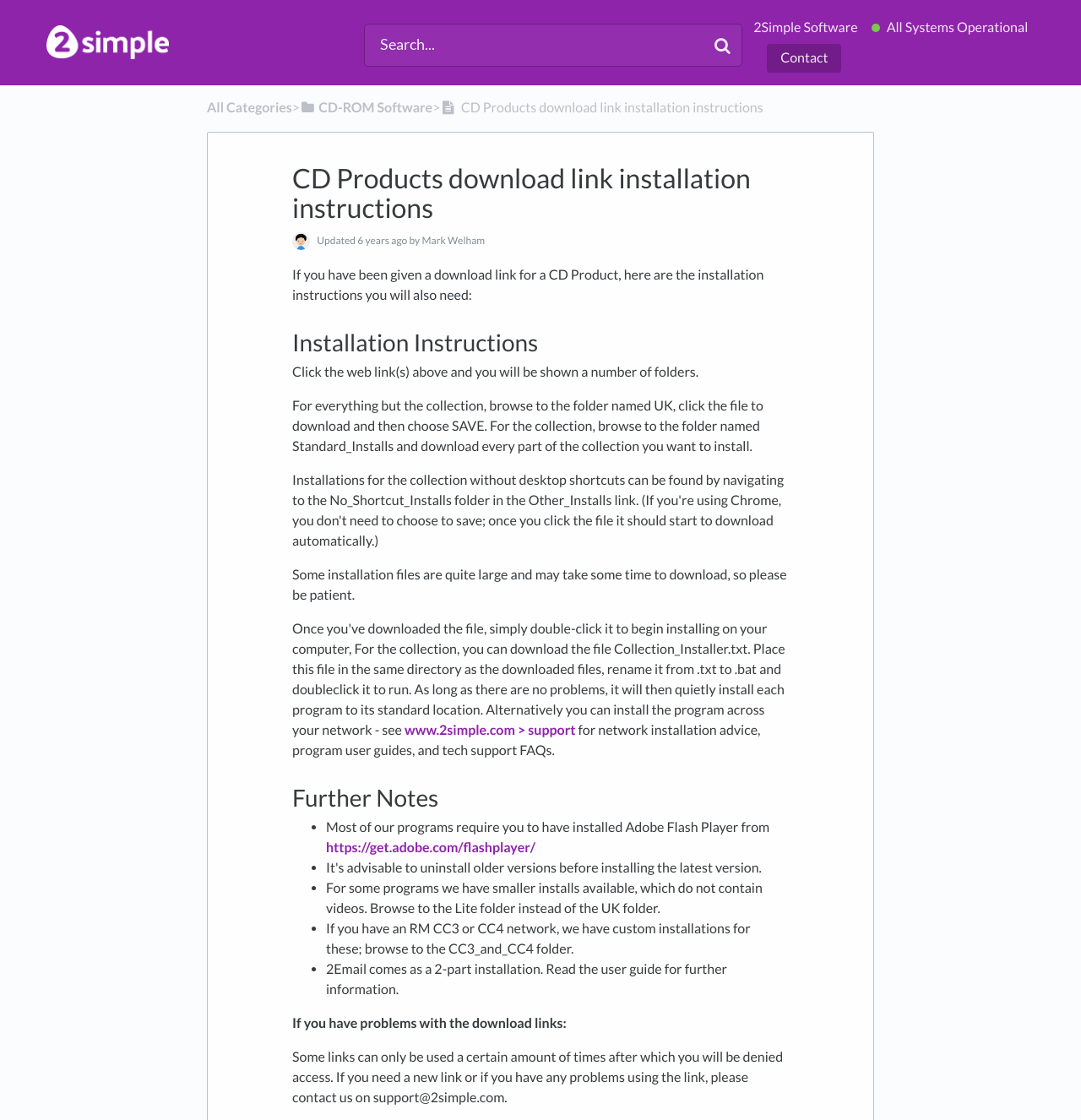Refer to the image and answer the question with as much detail as possible: What is the name of the folder for network installation advice?

According to the webpage, the folder for network installation advice is named Standard_Installs. This information is provided in the section 'Installation Instructions'.